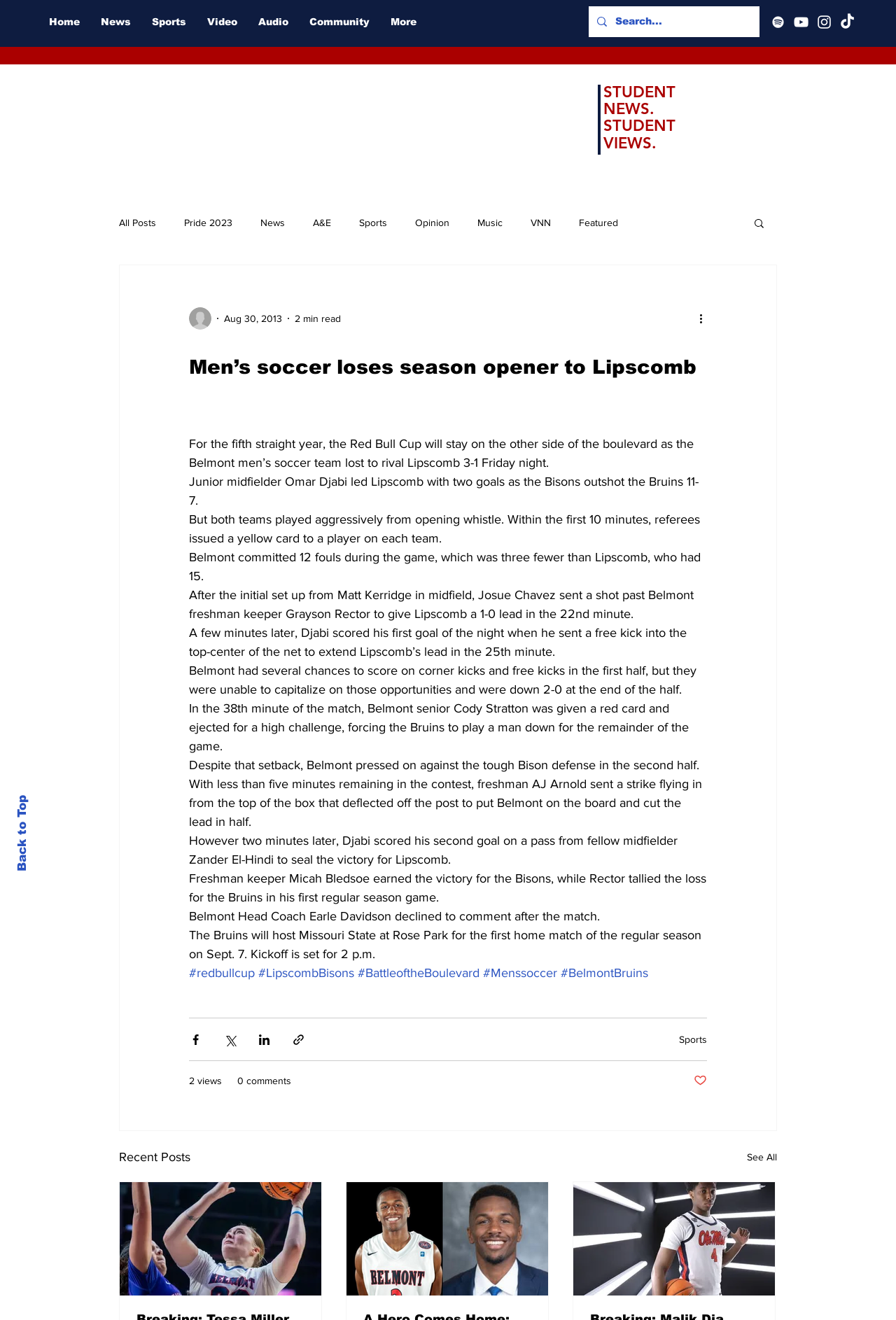Provide an in-depth description of the elements and layout of the webpage.

The webpage is about a news article from Belmont University's student news website. At the top, there is a navigation bar with links to "Home", "News", "Sports", "Video", "Audio", and "Community". Below the navigation bar, there is a search bar with a magnifying glass icon. 

To the right of the search bar, there is a social bar with links to Spotify, Instagram, and TikTok, each accompanied by their respective icons. 

On the left side of the page, there is a column with links to "BELMONT" and "VISION", followed by a section titled "STUDENT NEWS. STUDENT VIEWS." Below this section, there is a navigation menu with links to various categories, including "All Posts", "Pride 2023", "News", "A&E", "Sports", "Opinion", "Music", "VNN", "Featured", and "Suicide Prevention Week". 

The main content of the page is an article about the Belmont men's soccer team losing to rival Lipscomb 3-1 in their season opener. The article includes a heading, a writer's picture, and the date "Aug 30, 2013". The article is divided into several paragraphs, describing the game's details, including the goals scored, yellow and red cards given, and the final score. 

At the bottom of the article, there are buttons to share the article via Facebook, Twitter, LinkedIn, and link. There are also links to related categories, including "Sports", and a section showing the number of views and comments on the article.